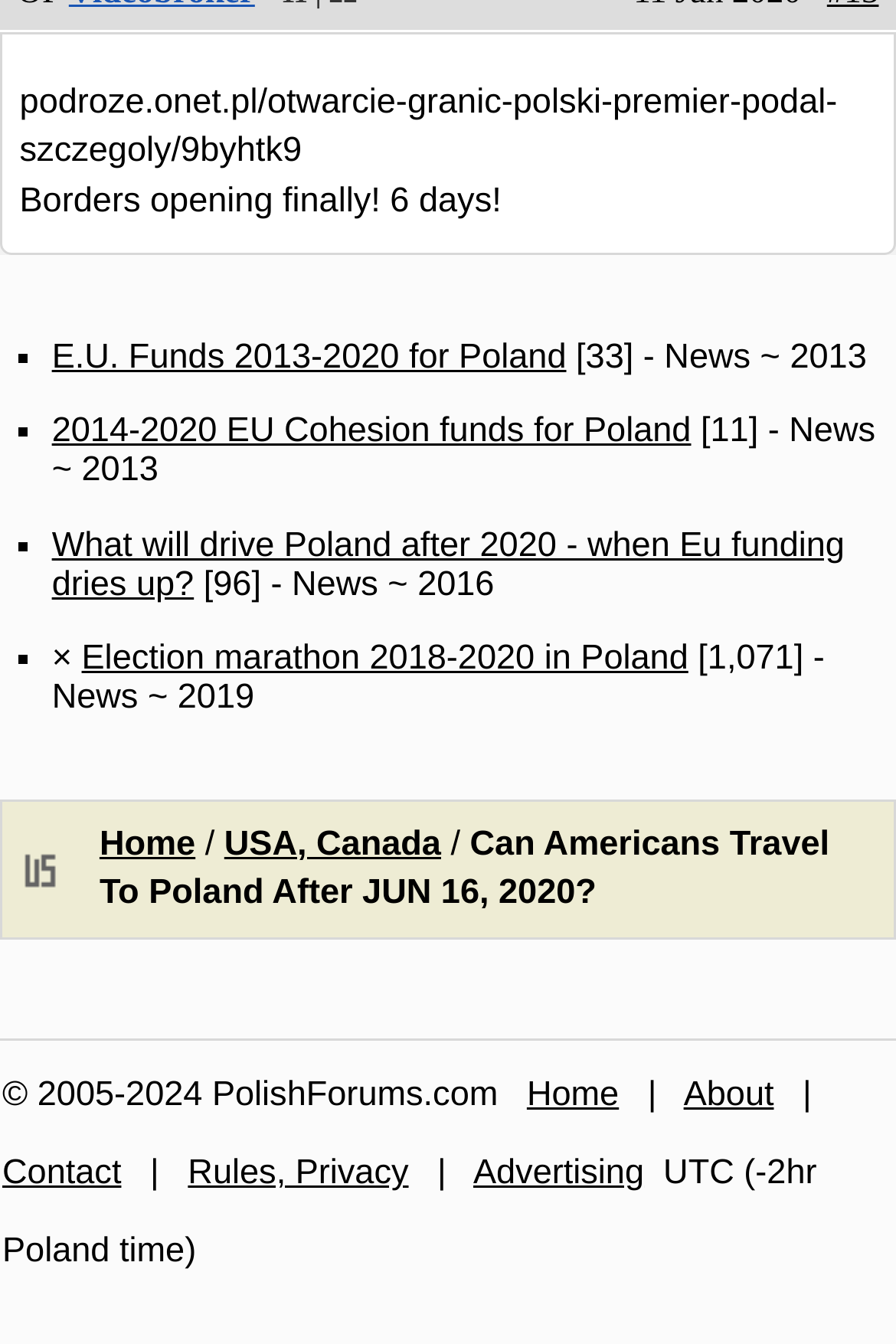Extract the bounding box coordinates for the UI element described as: "Rules, Privacy".

[0.21, 0.858, 0.456, 0.888]